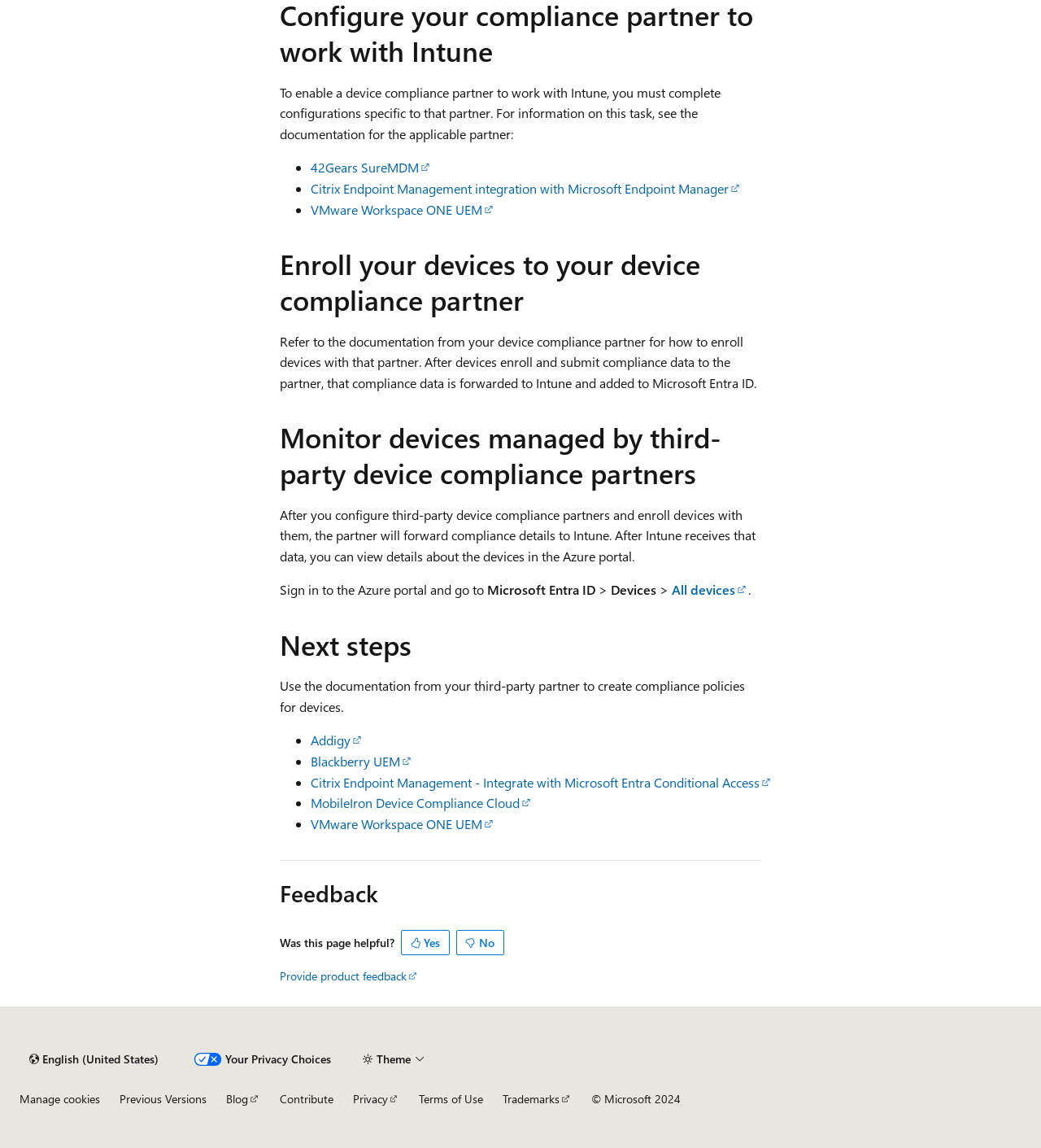Please find the bounding box coordinates of the element's region to be clicked to carry out this instruction: "View details about devices in Microsoft Entra ID".

[0.645, 0.506, 0.719, 0.521]